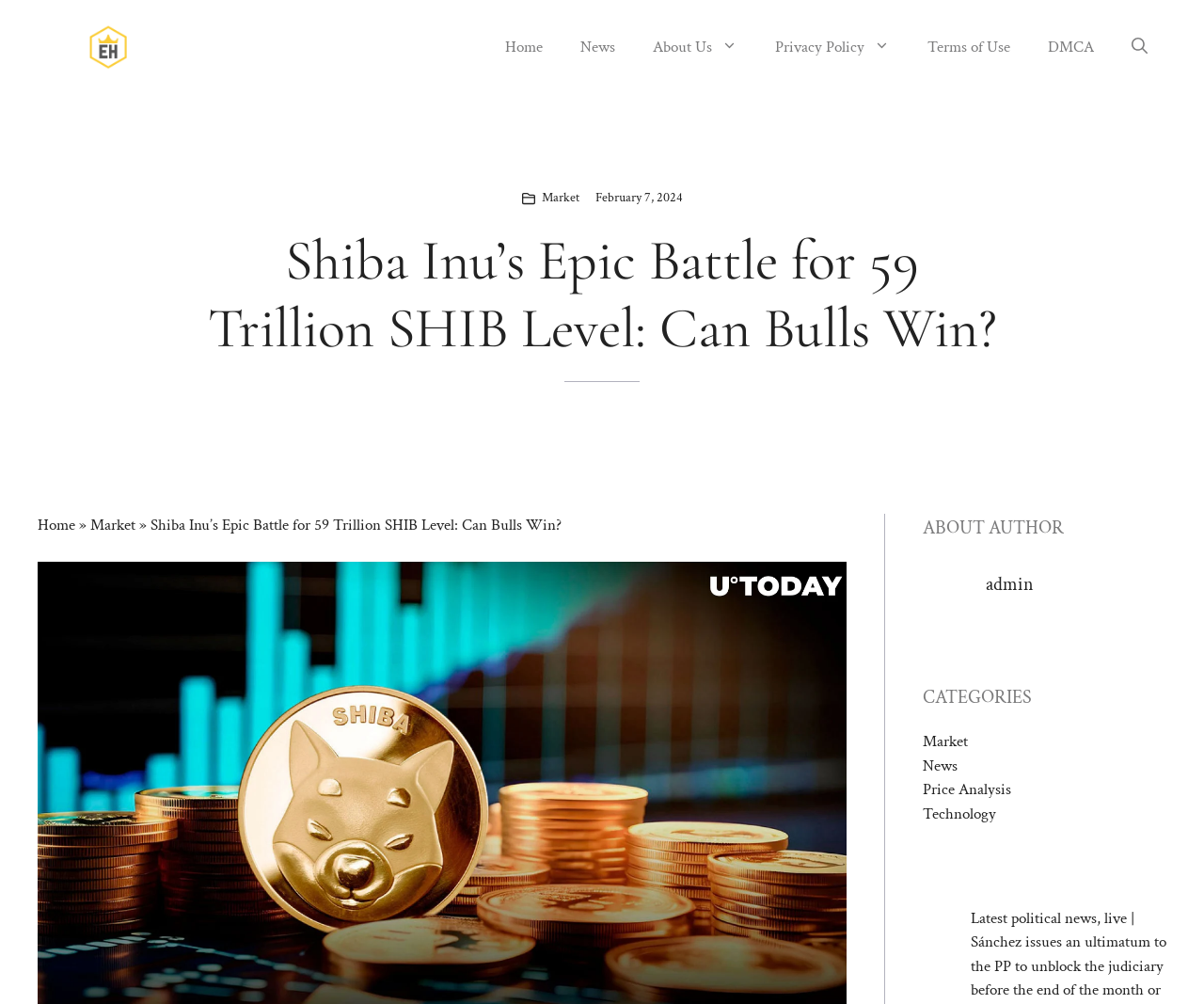Please provide a detailed answer to the question below by examining the image:
What is the date of the article?

I found the date of the article by examining the time element, which contains the text 'February 7, 2024'.